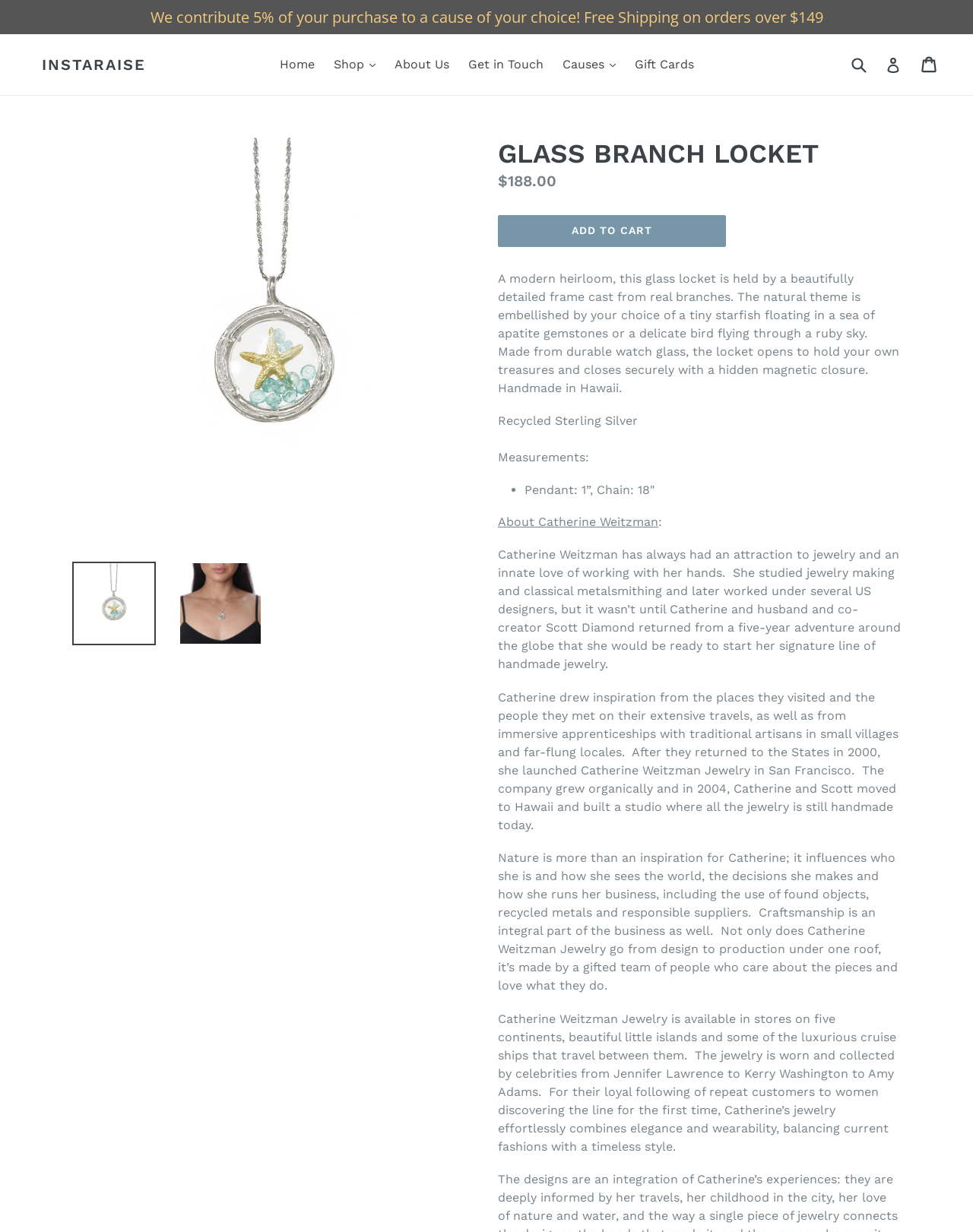With reference to the screenshot, provide a detailed response to the question below:
What is the name of the product?

I found the answer by looking at the heading element with the text 'GLASS BRANCH LOCKET' which is a prominent element on the webpage, indicating that it is the name of the product being displayed.